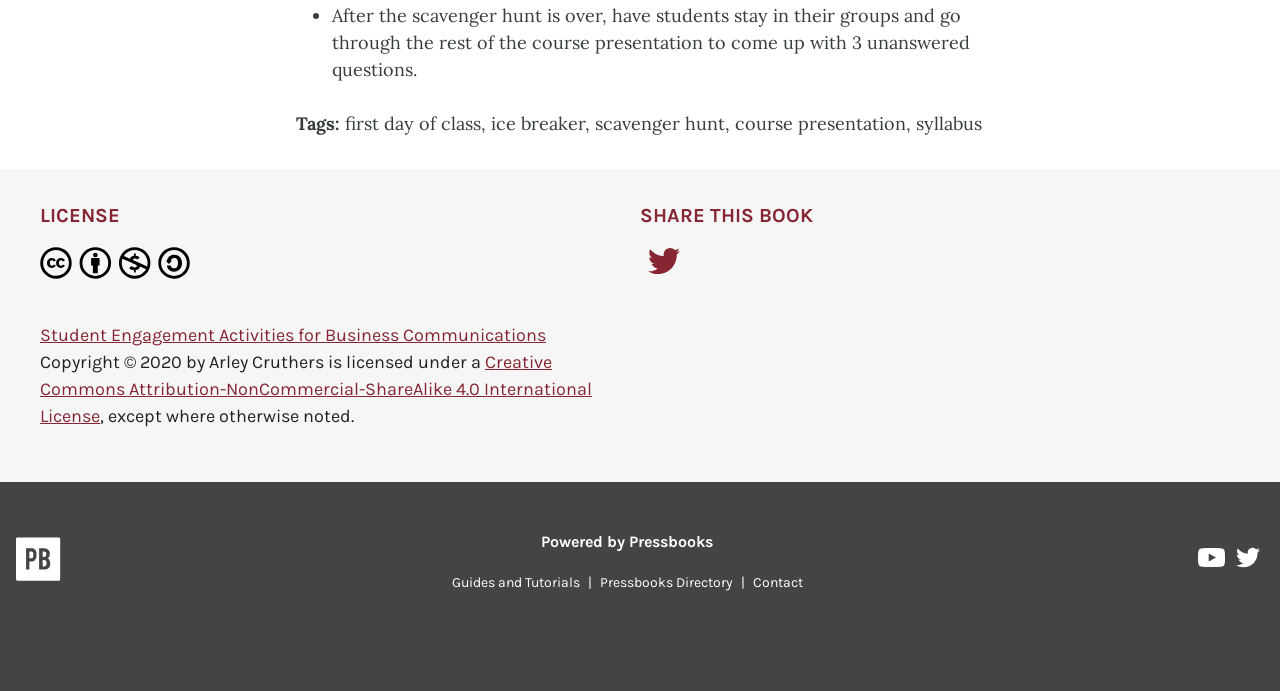Provide a short, one-word or phrase answer to the question below:
What is the name of the platform that powered this book?

Pressbooks